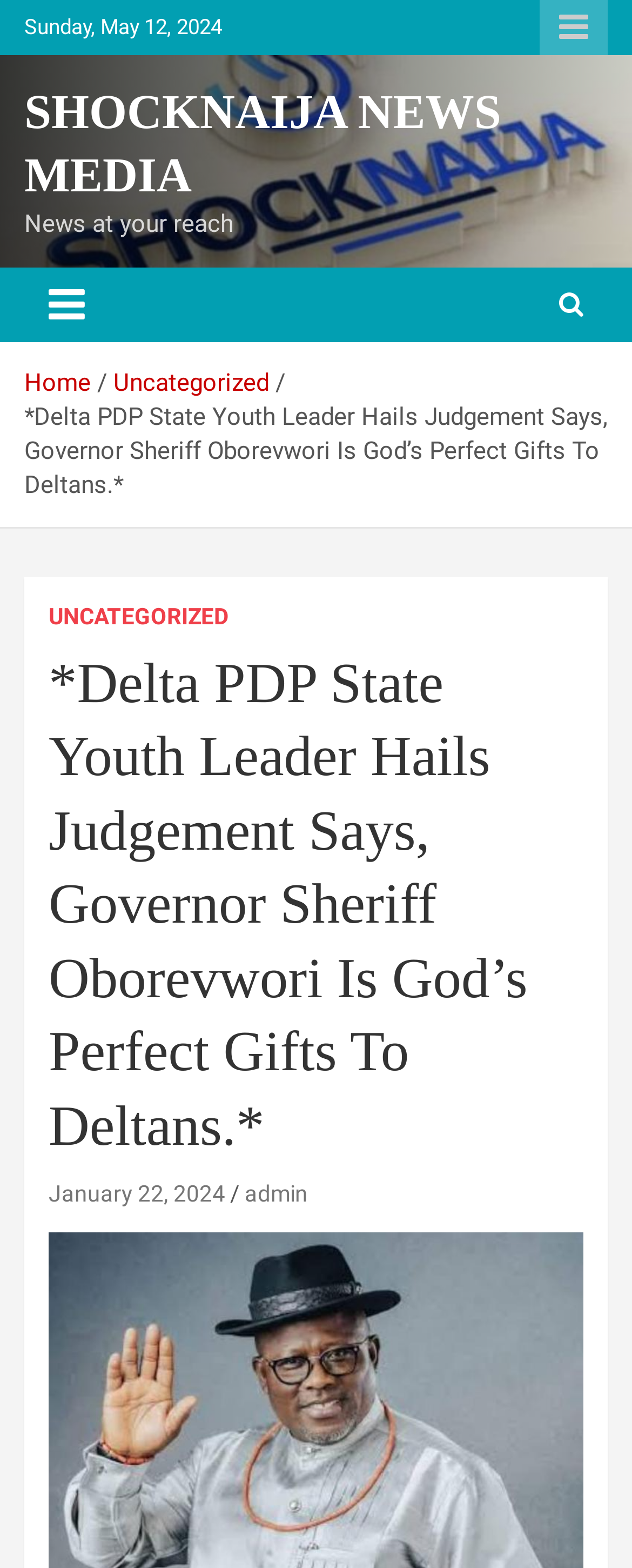Who is the author of the article? Please answer the question using a single word or phrase based on the image.

admin